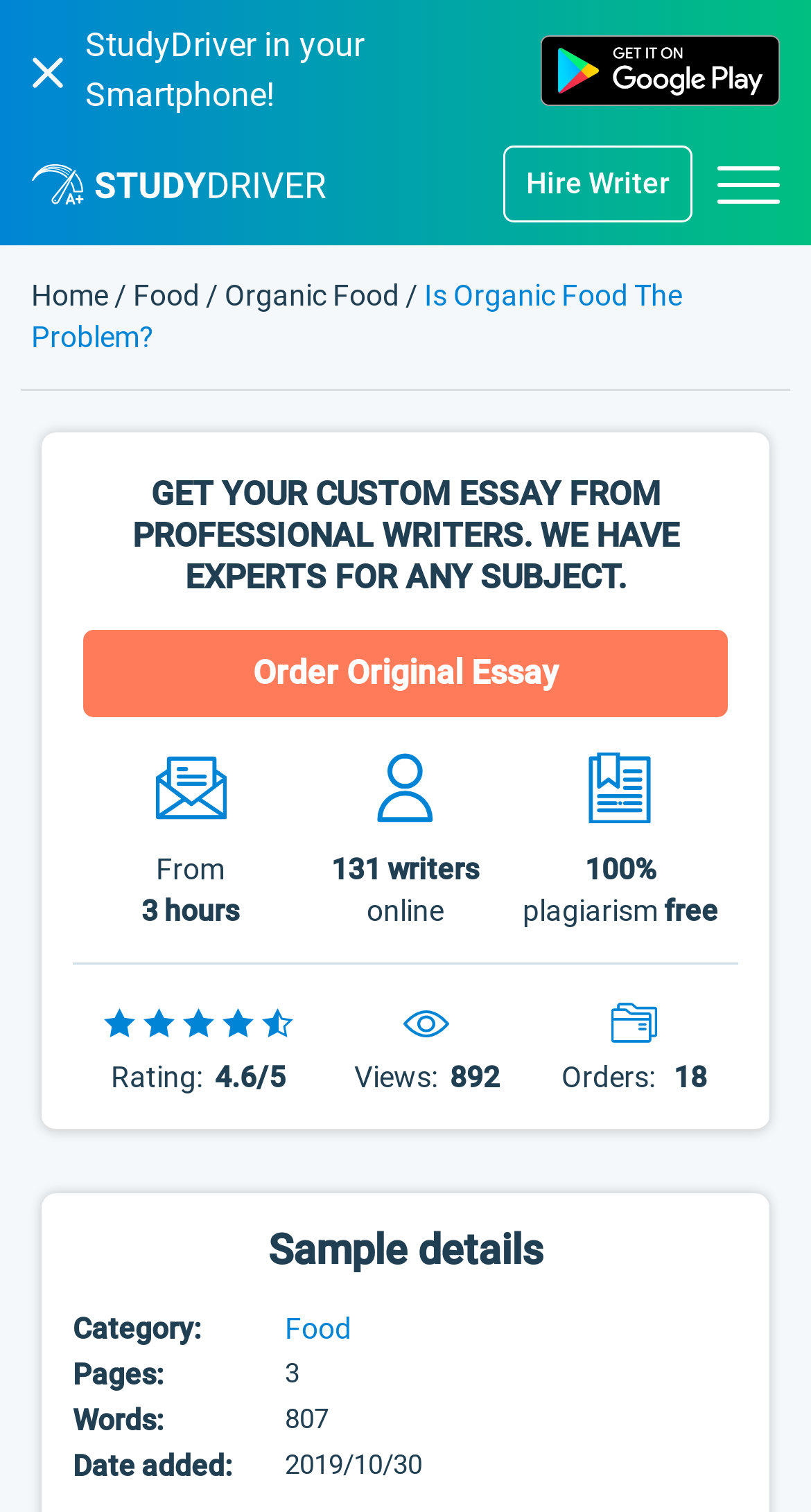Identify the bounding box coordinates of the region that should be clicked to execute the following instruction: "Click the 'Hire Writer' button".

[0.649, 0.11, 0.826, 0.132]